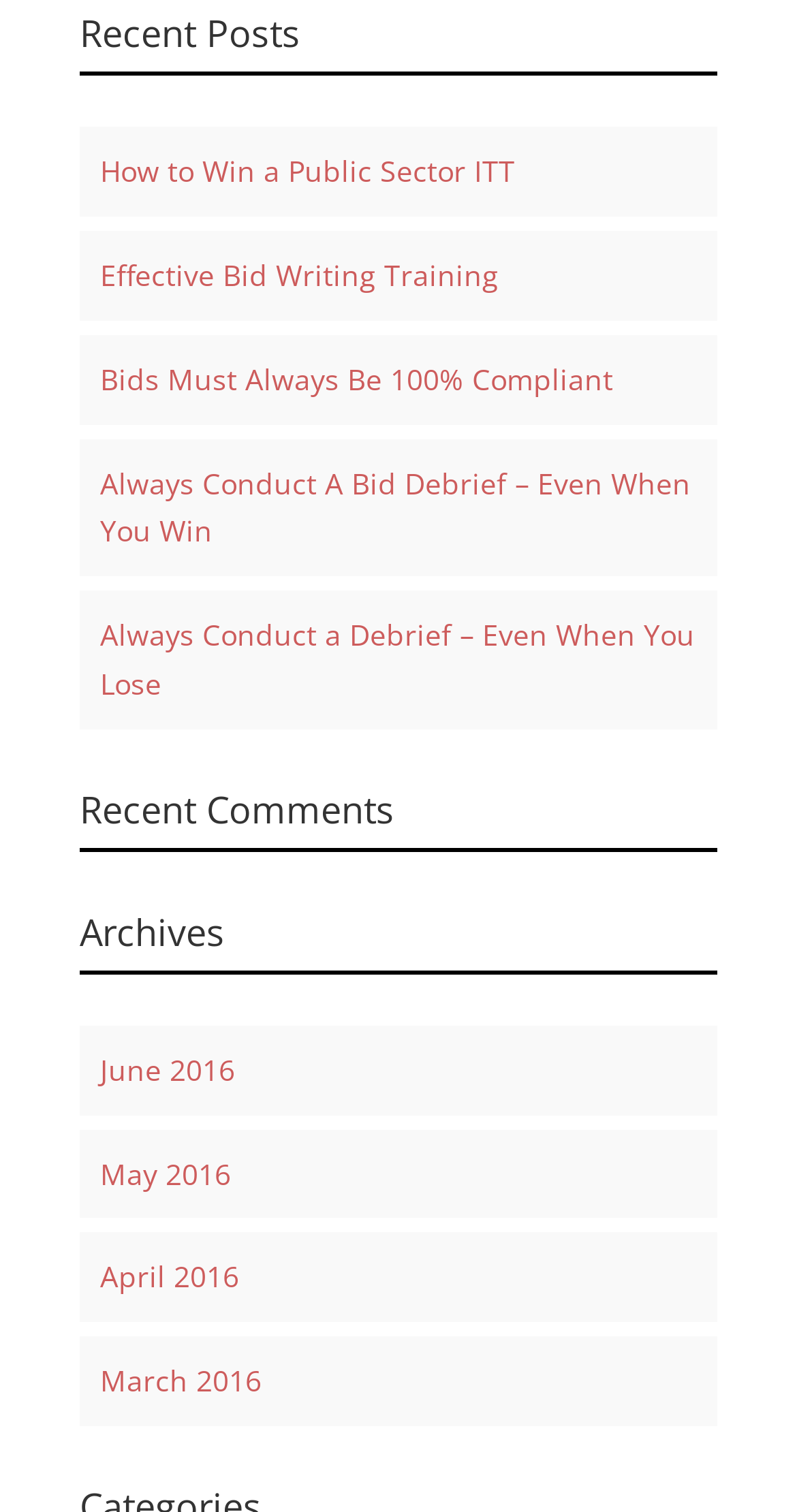How many archives are listed?
Please respond to the question thoroughly and include all relevant details.

I counted the number of links under the 'Archives' heading, which are 'June 2016', 'May 2016', 'April 2016', 'March 2016'. There are 4 links in total.